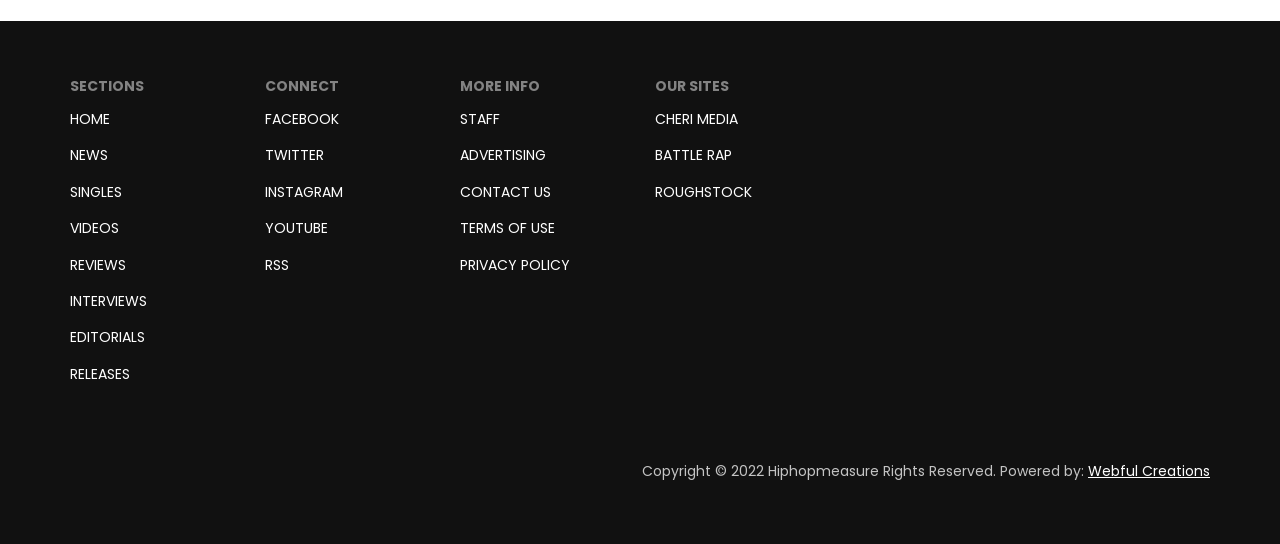Please provide the bounding box coordinates for the element that needs to be clicked to perform the instruction: "go to home page". The coordinates must consist of four float numbers between 0 and 1, formatted as [left, top, right, bottom].

[0.055, 0.2, 0.086, 0.248]